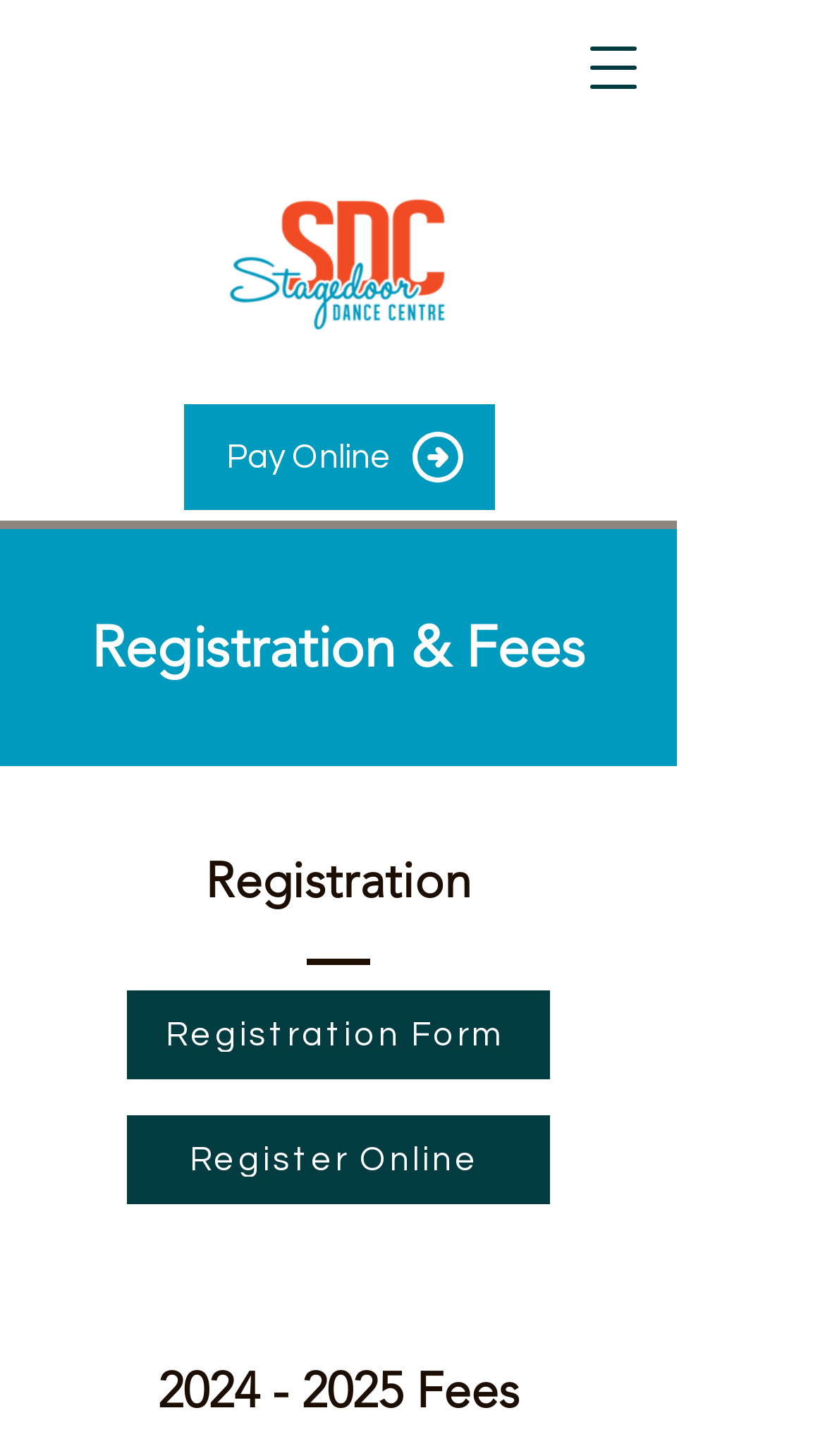Provide a one-word or brief phrase answer to the question:
What is the main topic of the webpage?

Registration